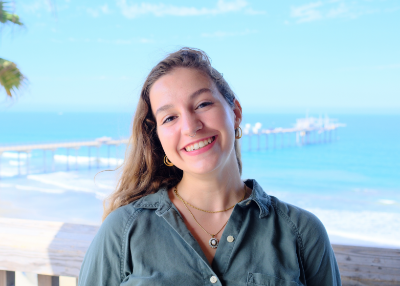What is extending into the ocean?
Refer to the image and give a detailed response to the question.

The caption describes the scene as having a pier extending into the ocean, which creates a serene atmosphere and adds to the idyllic setting of the beach.